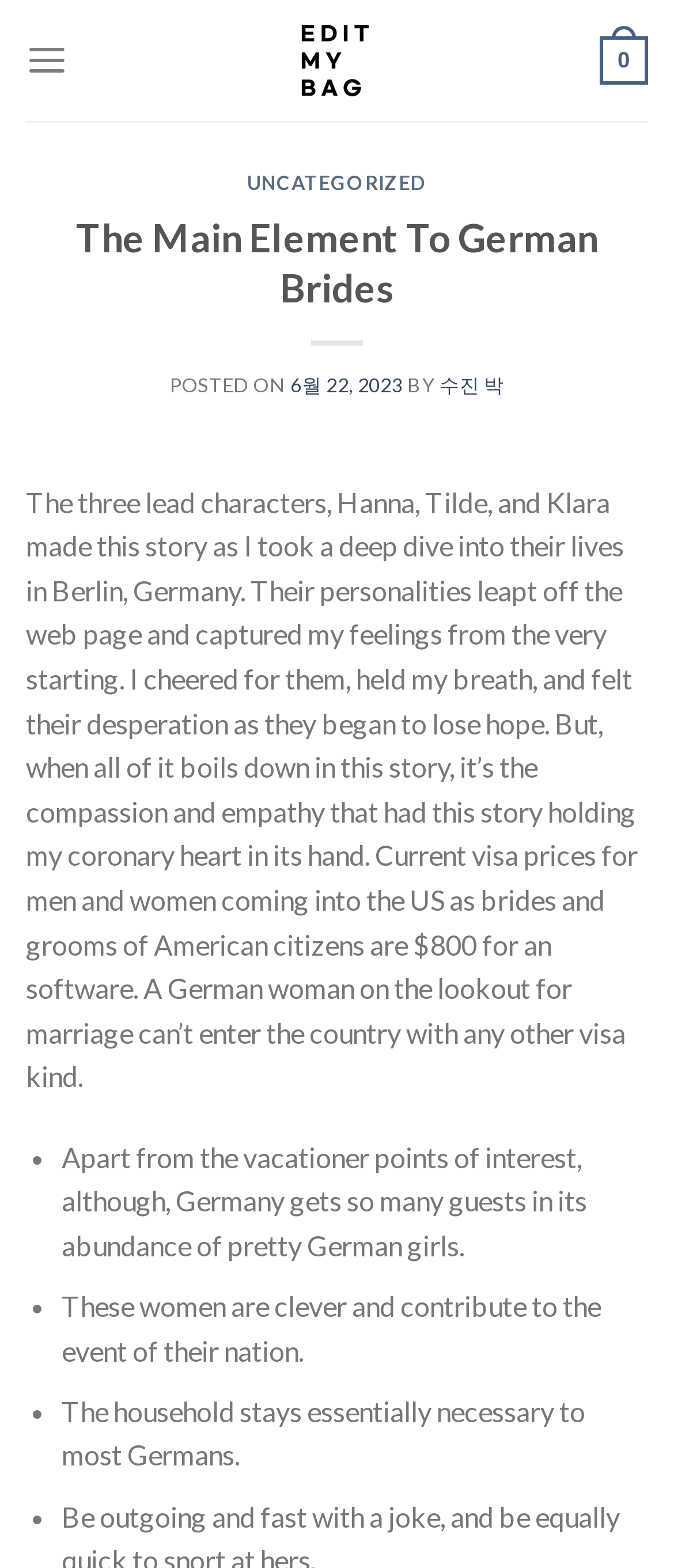What is the cost of an application for a bride or groom of an American citizen?
Examine the screenshot and reply with a single word or phrase.

$800